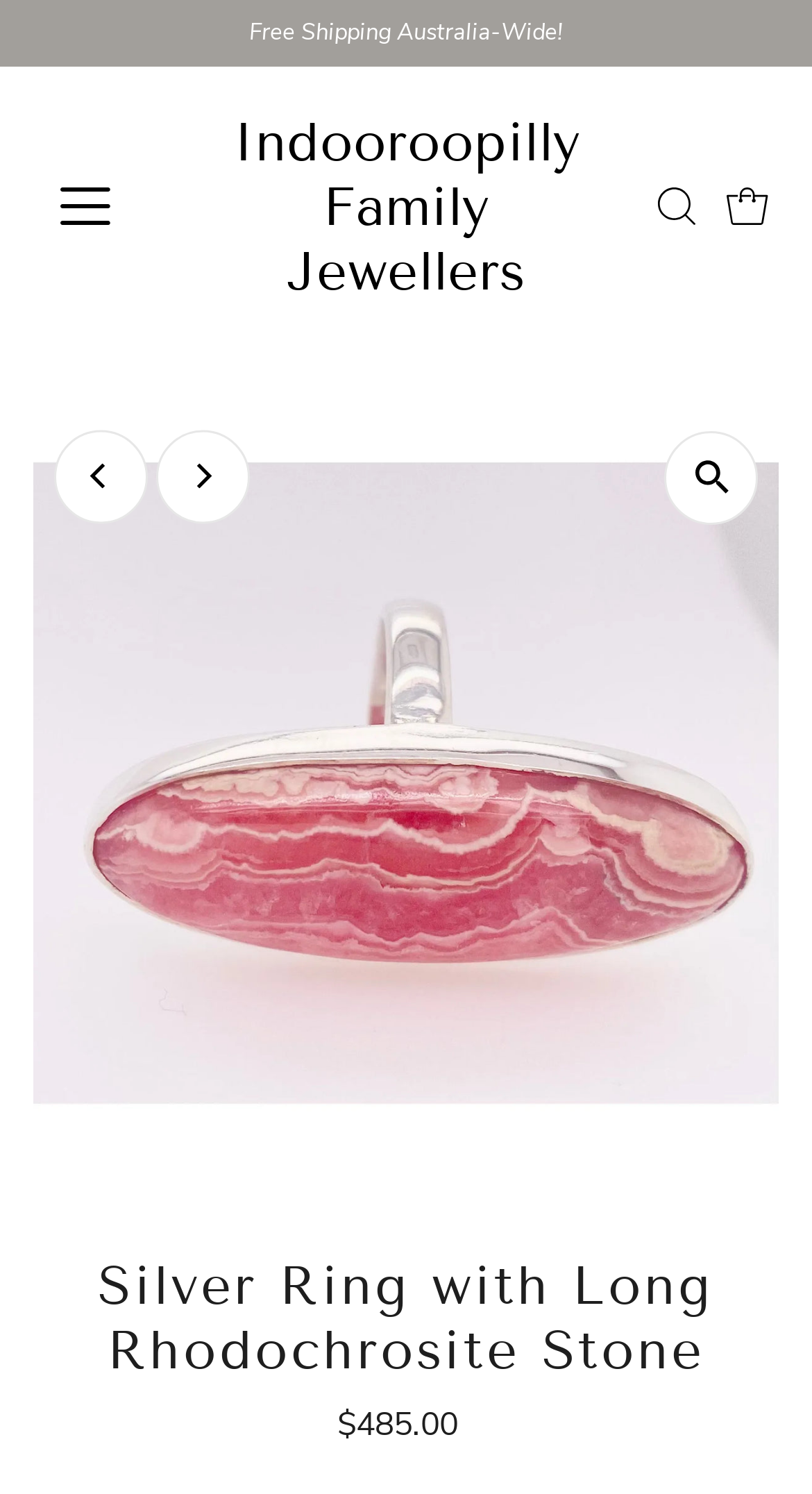Provide the bounding box coordinates of the HTML element described as: "4th January 20234th January 2023". The bounding box coordinates should be four float numbers between 0 and 1, i.e., [left, top, right, bottom].

None